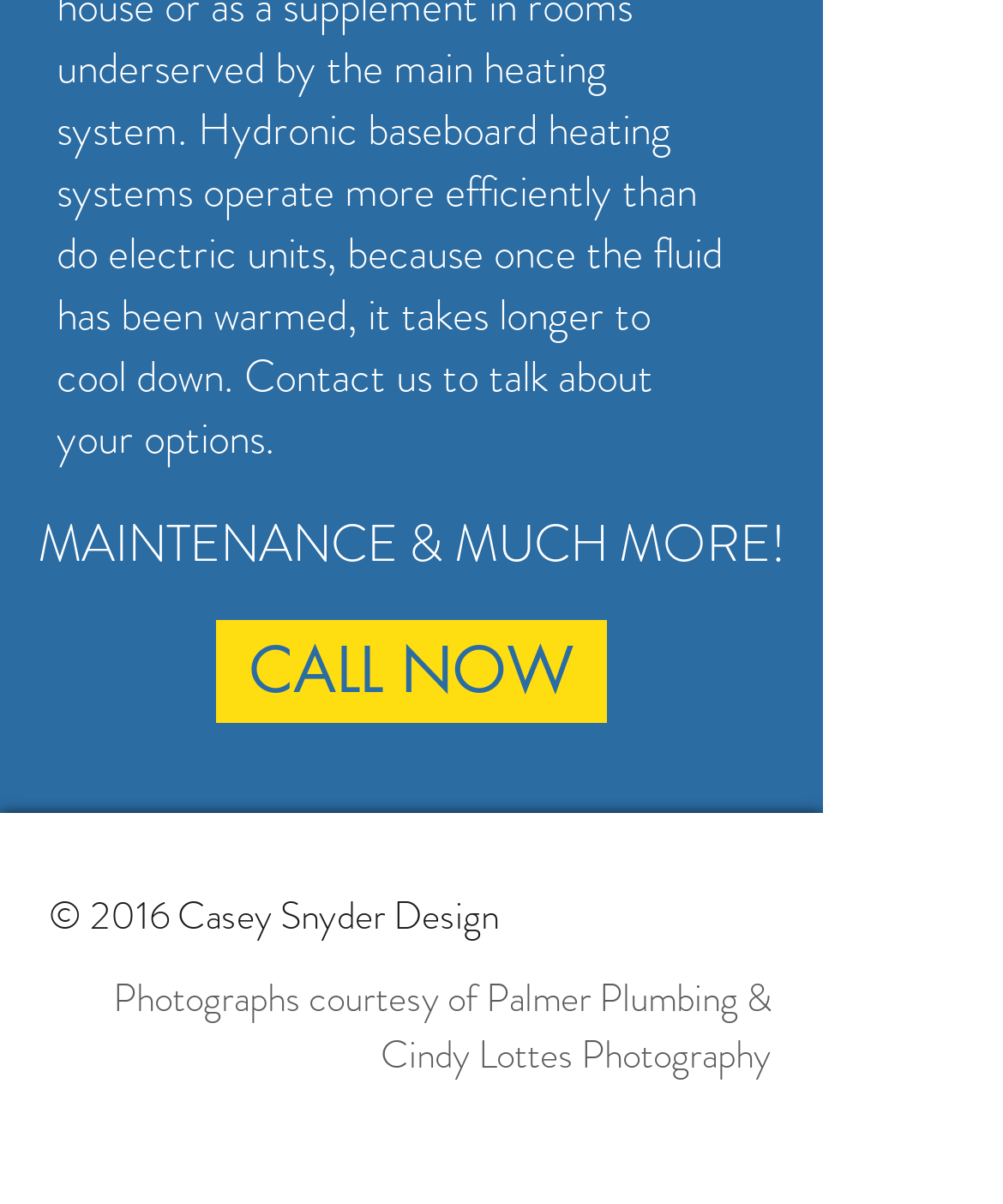Using the given description, provide the bounding box coordinates formatted as (top-left x, top-left y, bottom-right x, bottom-right y), with all values being floating point numbers between 0 and 1. Description: CALL NOW

[0.215, 0.514, 0.605, 0.6]